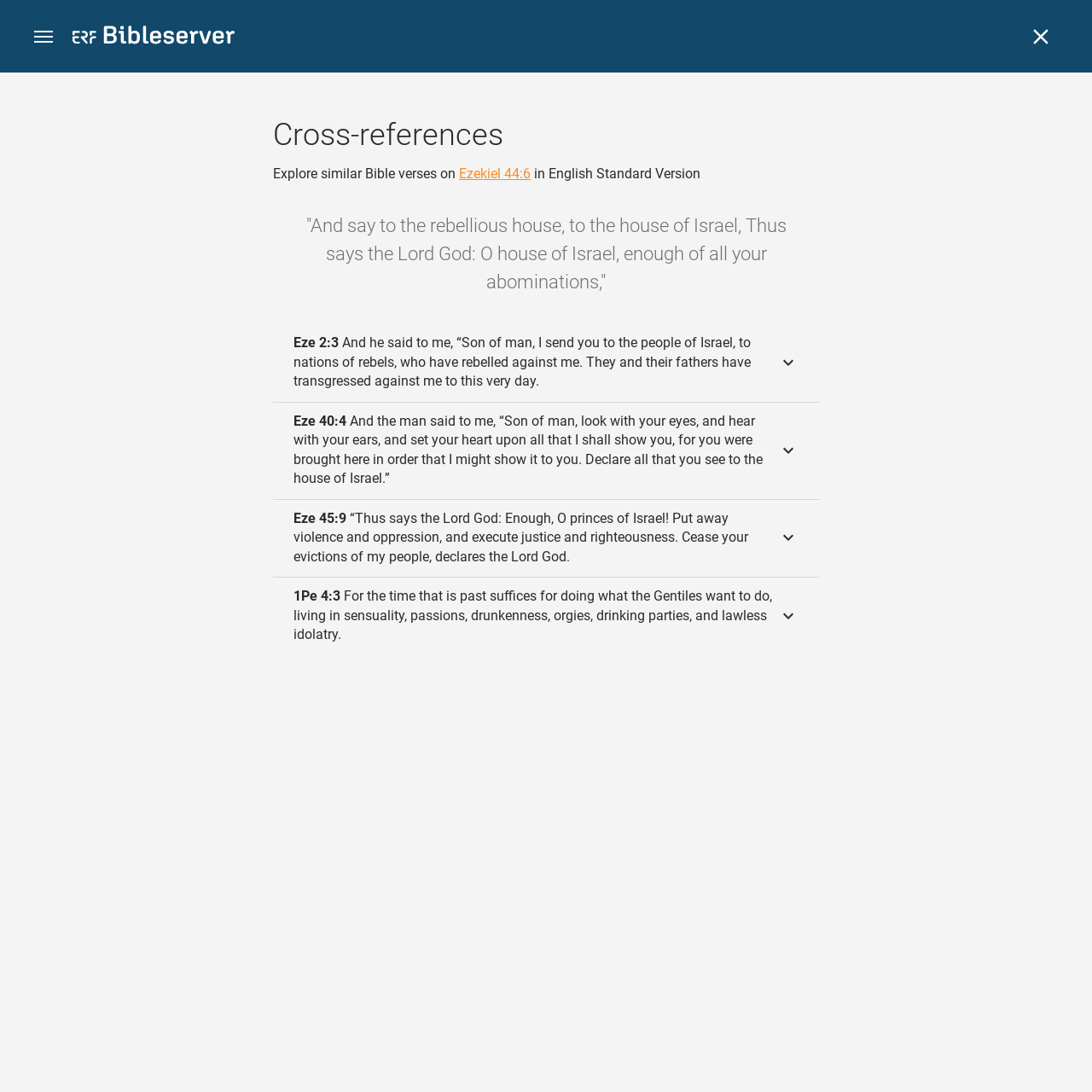What is the function of the buttons with Bible verses?
Based on the image, provide a one-word or brief-phrase response.

To expand or collapse